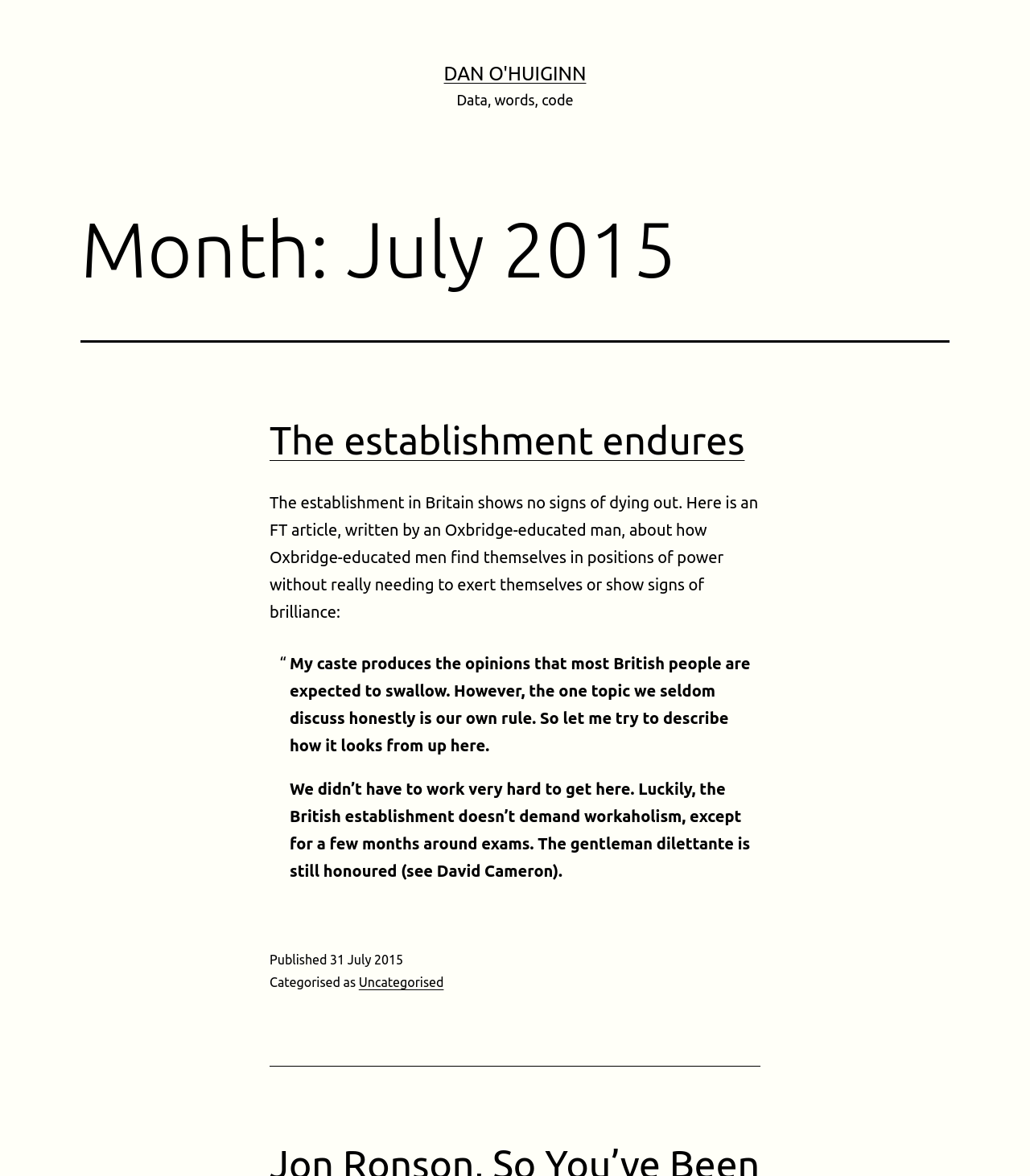Determine the primary headline of the webpage.

Month: July 2015